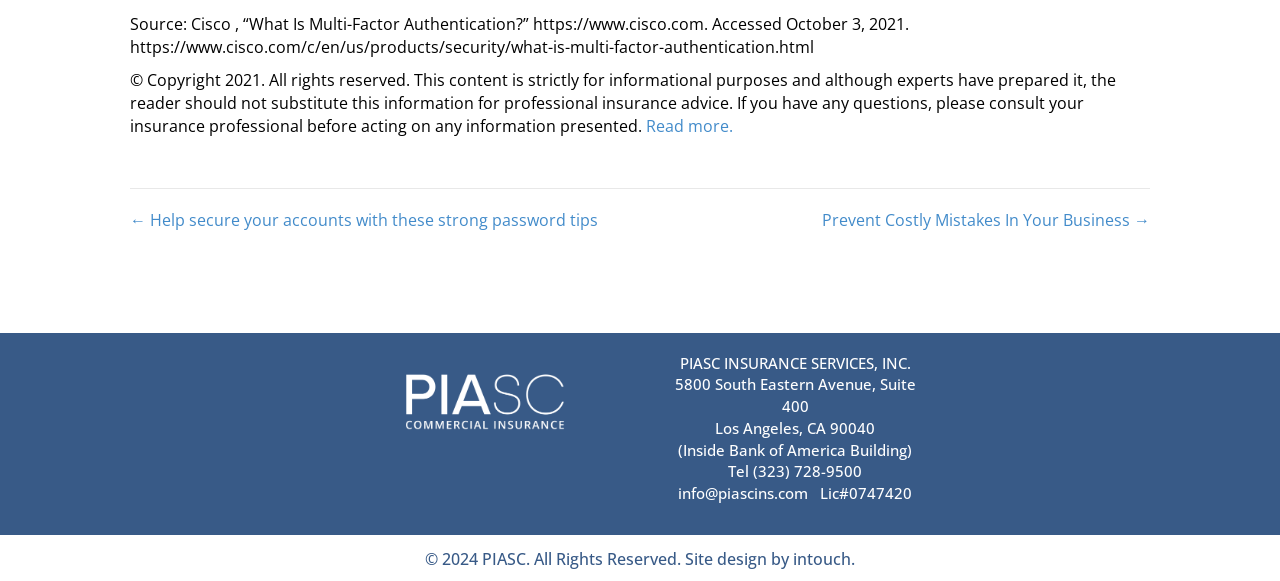Using the provided element description, identify the bounding box coordinates as (top-left x, top-left y, bottom-right x, bottom-right y). Ensure all values are between 0 and 1. Description: intouch

[0.62, 0.943, 0.665, 0.981]